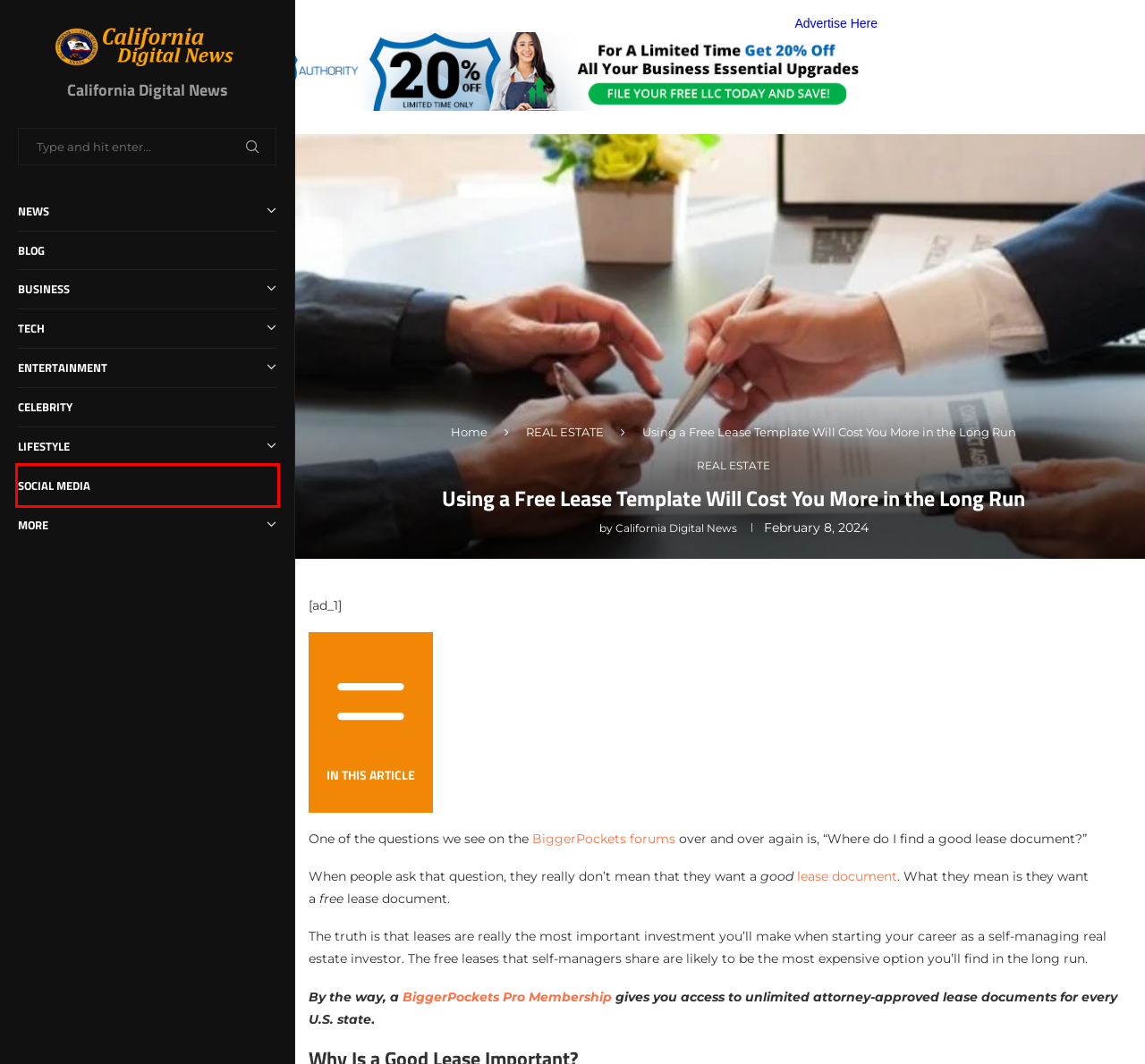Look at the screenshot of a webpage with a red bounding box and select the webpage description that best corresponds to the new page after clicking the element in the red box. Here are the options:
A. Membership Plans | BiggerPockets
B. NEWS – California Digital News
C. LIFESTYLE – California Digital News
D. SOCIAL MEDIA – California Digital News
E. ENTERTAINMENT – California Digital News
F. BLOG – California Digital News
G. CELEBRITY – California Digital News
H. California Digital News – California Digital News

D